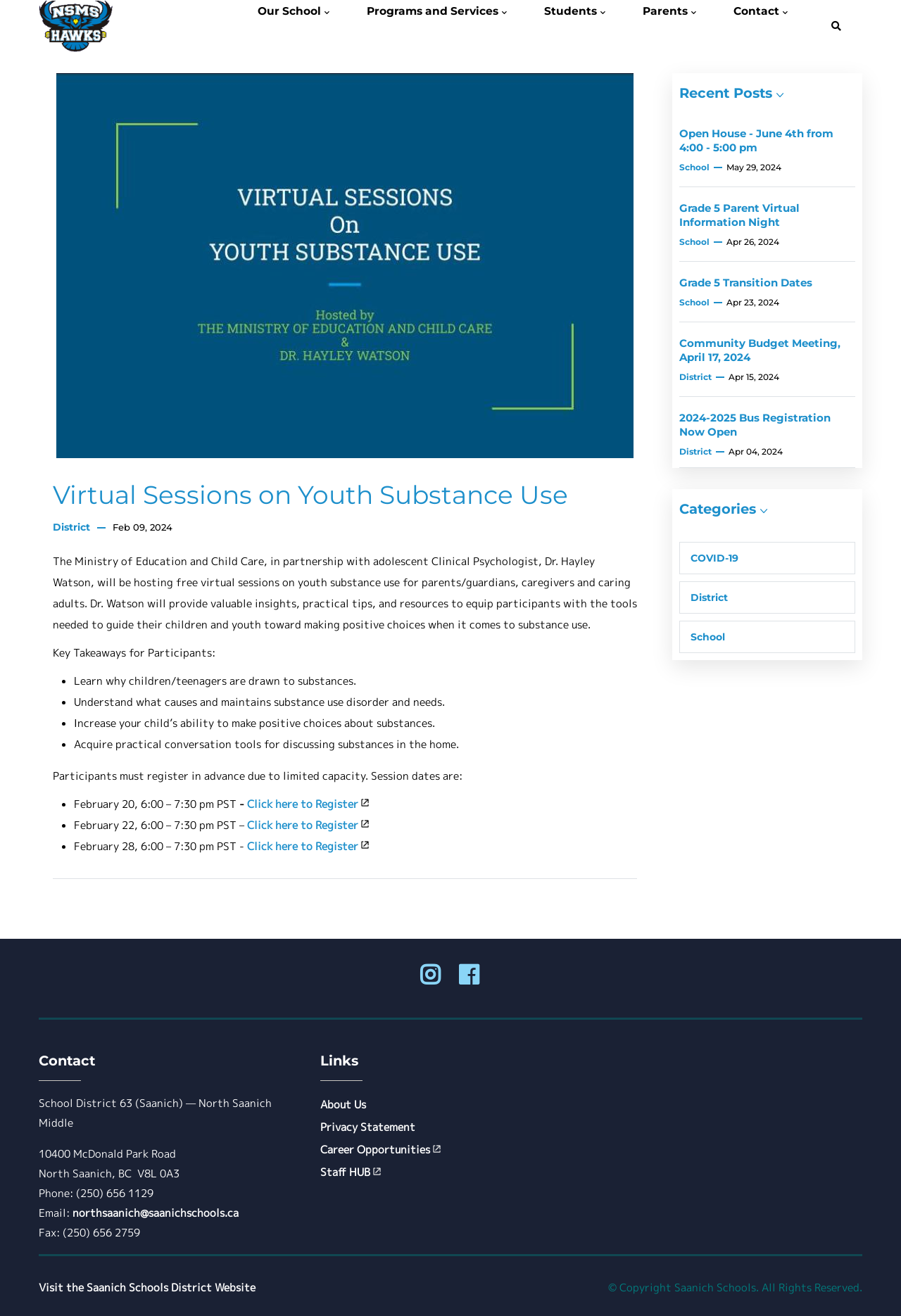Locate the bounding box coordinates of the element I should click to achieve the following instruction: "Contact the school".

[0.043, 0.8, 0.332, 0.831]